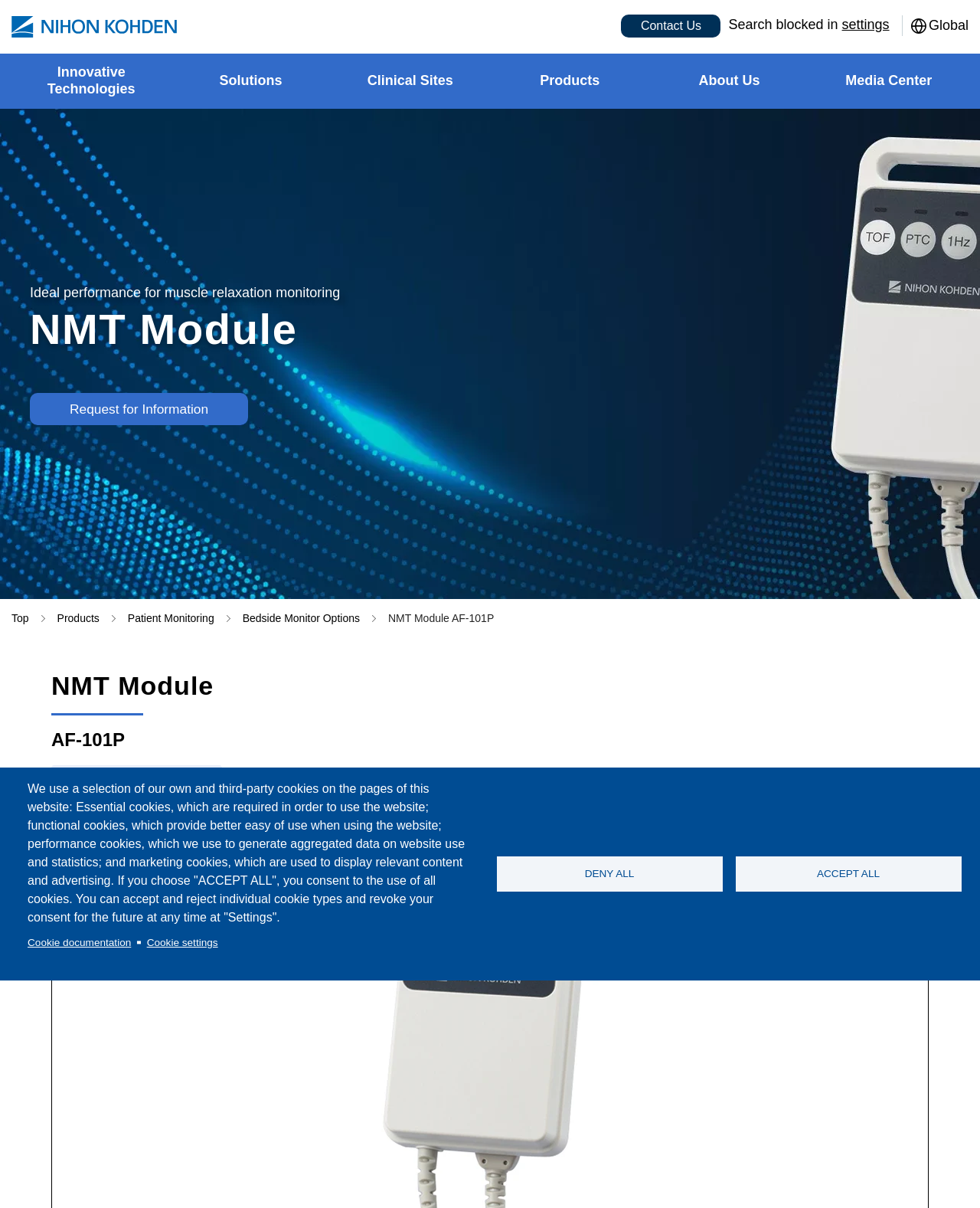Determine the coordinates of the bounding box that should be clicked to complete the instruction: "Click Bedside Monitor Options". The coordinates should be represented by four float numbers between 0 and 1: [left, top, right, bottom].

[0.052, 0.634, 0.227, 0.65]